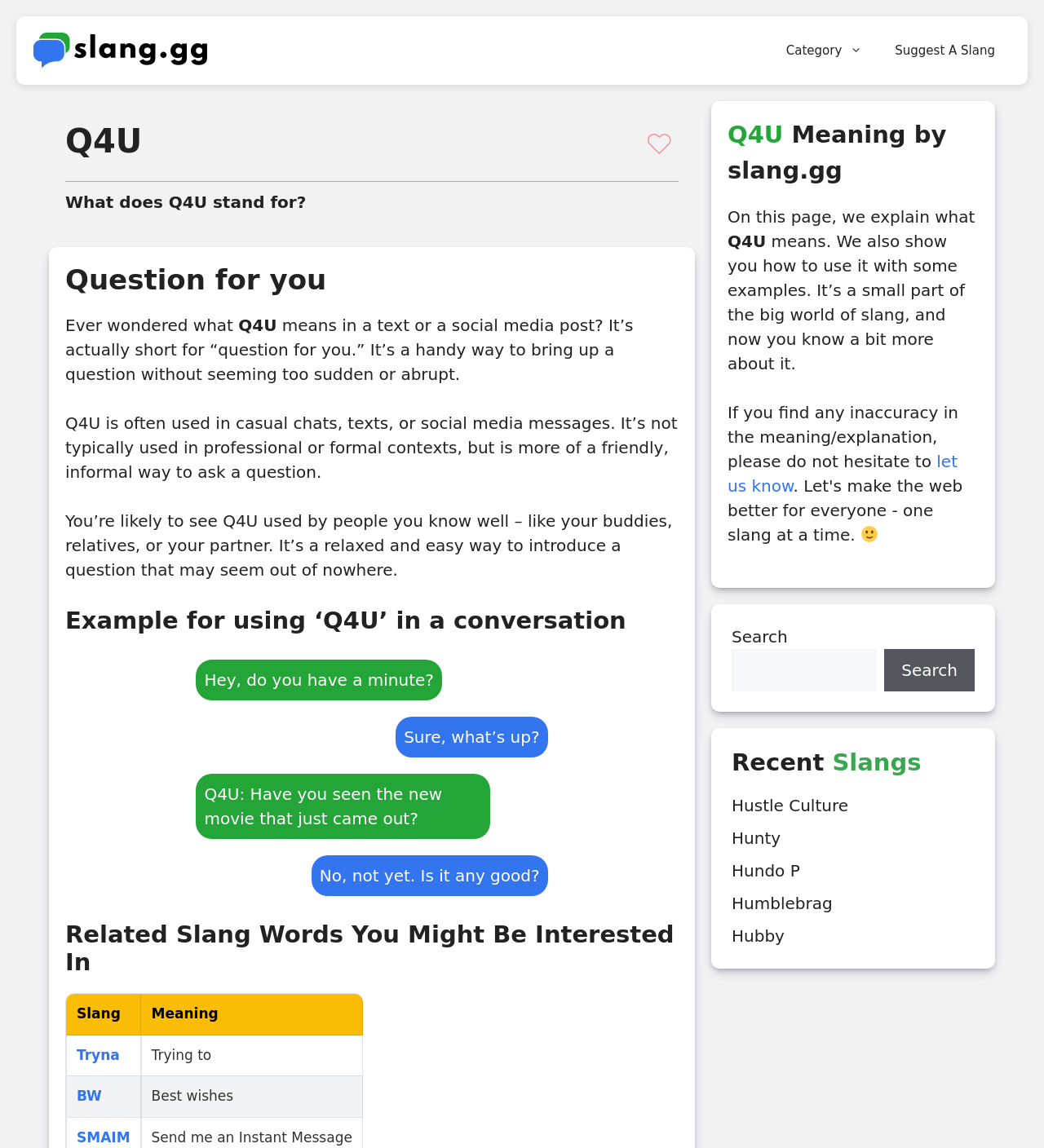Using the element description: "Hustle Culture", determine the bounding box coordinates. The coordinates should be in the format [left, top, right, bottom], with values between 0 and 1.

[0.701, 0.693, 0.812, 0.71]